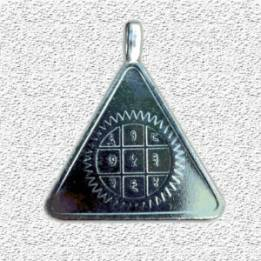Provide your answer in one word or a succinct phrase for the question: 
How many smaller squares surround the central circular pattern?

Six